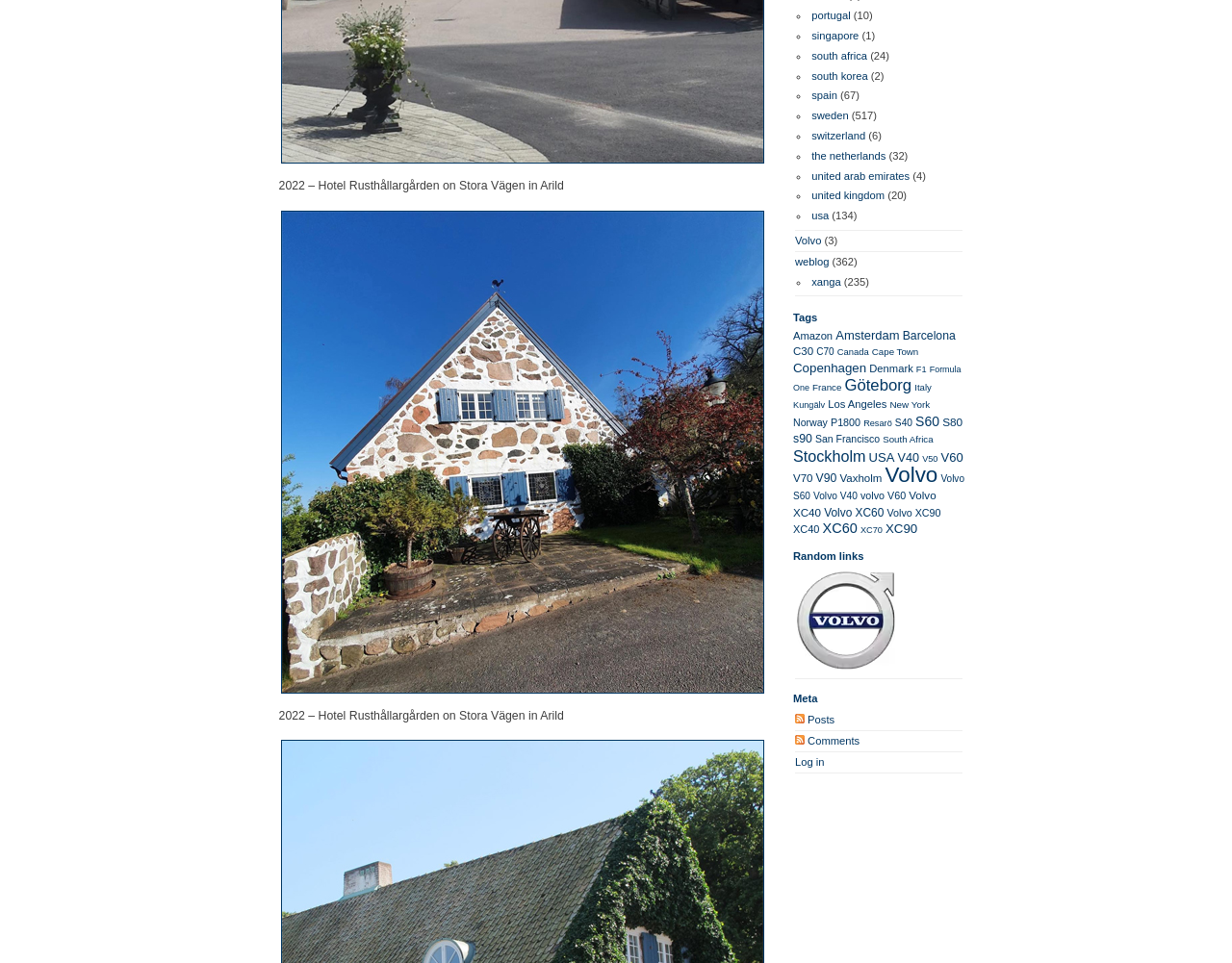Identify the bounding box for the element characterized by the following description: "volvo V60".

[0.698, 0.508, 0.735, 0.52]